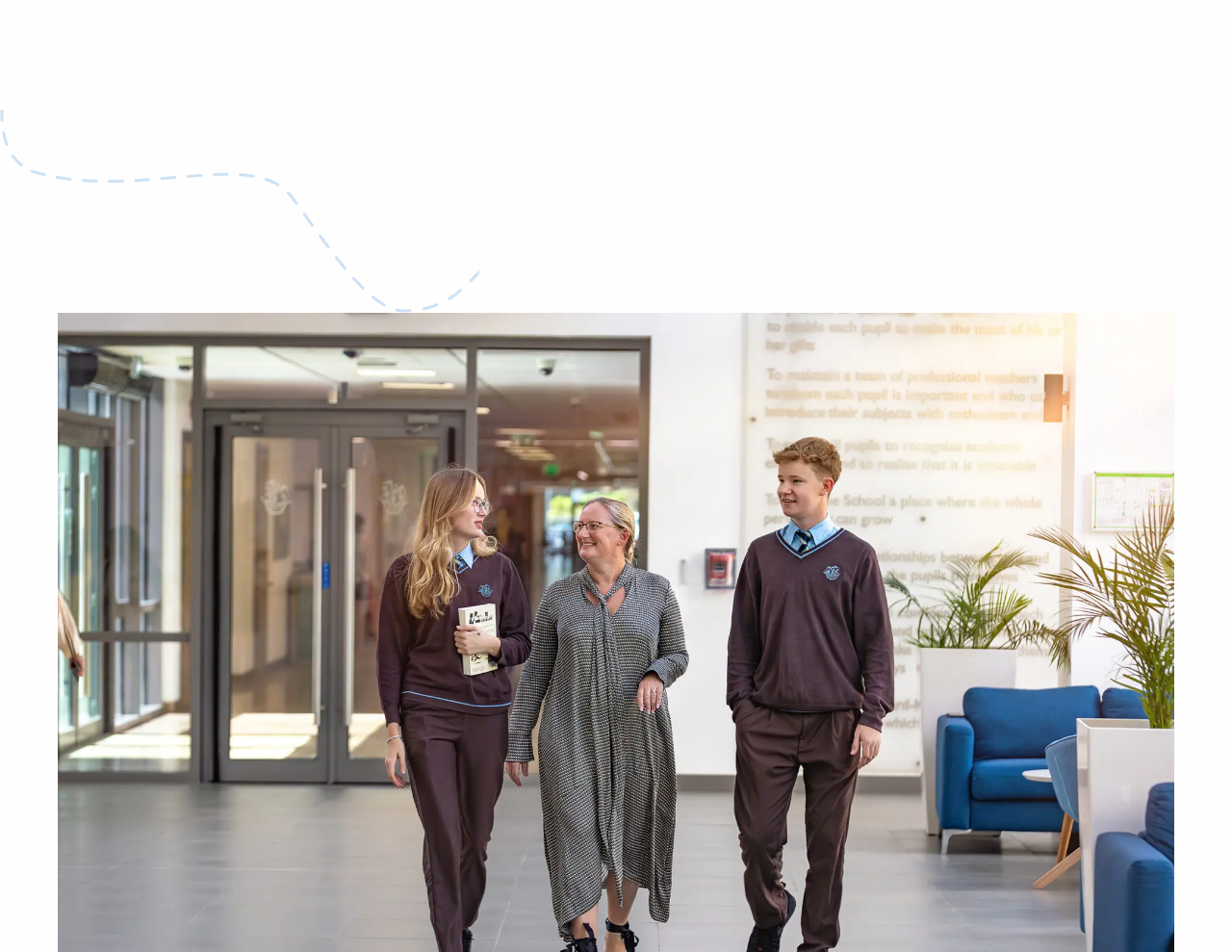What is the first menu item?
Please provide a single word or phrase answer based on the image.

NLCS International